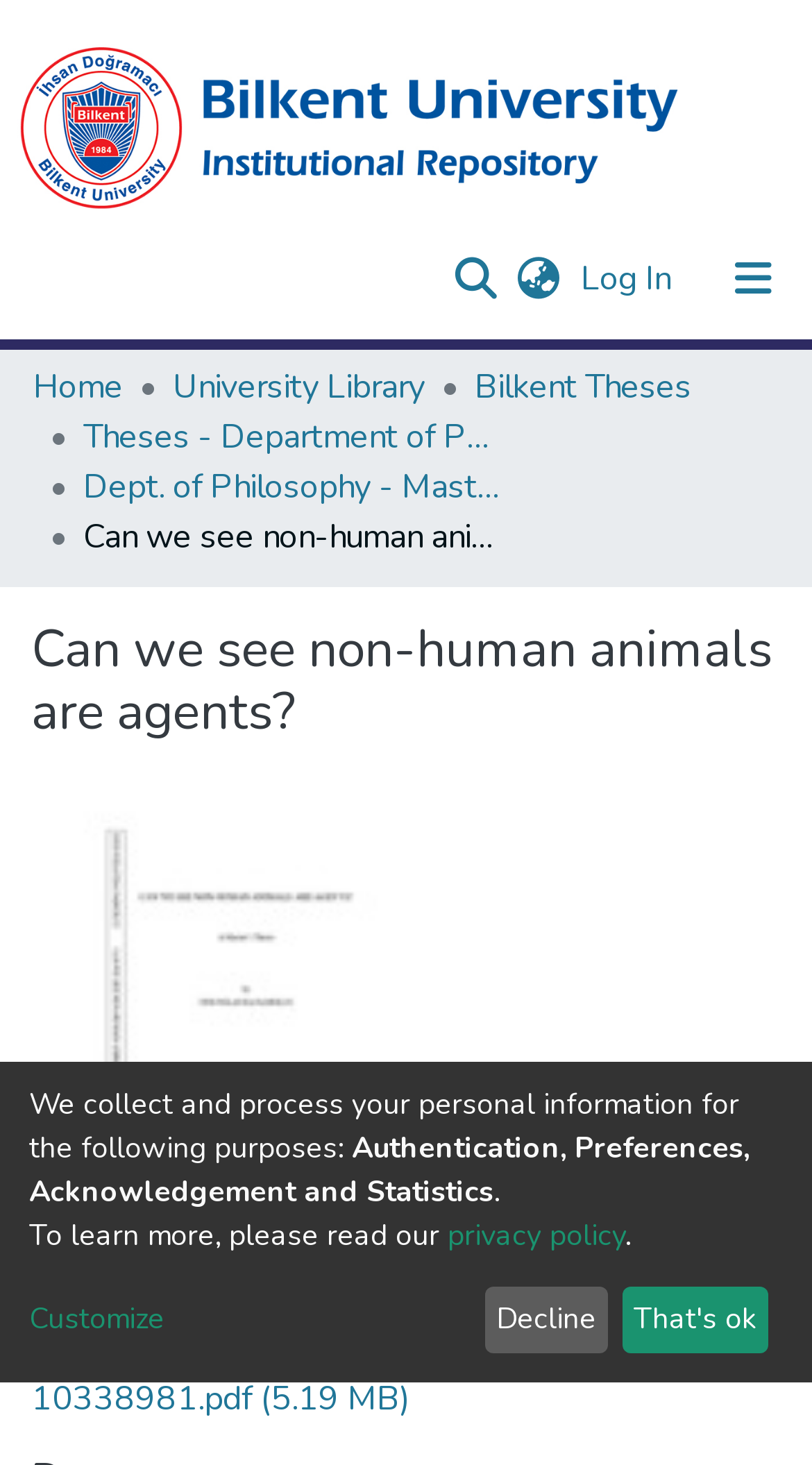How many buttons are there in the user profile bar? Look at the image and give a one-word or short phrase answer.

4